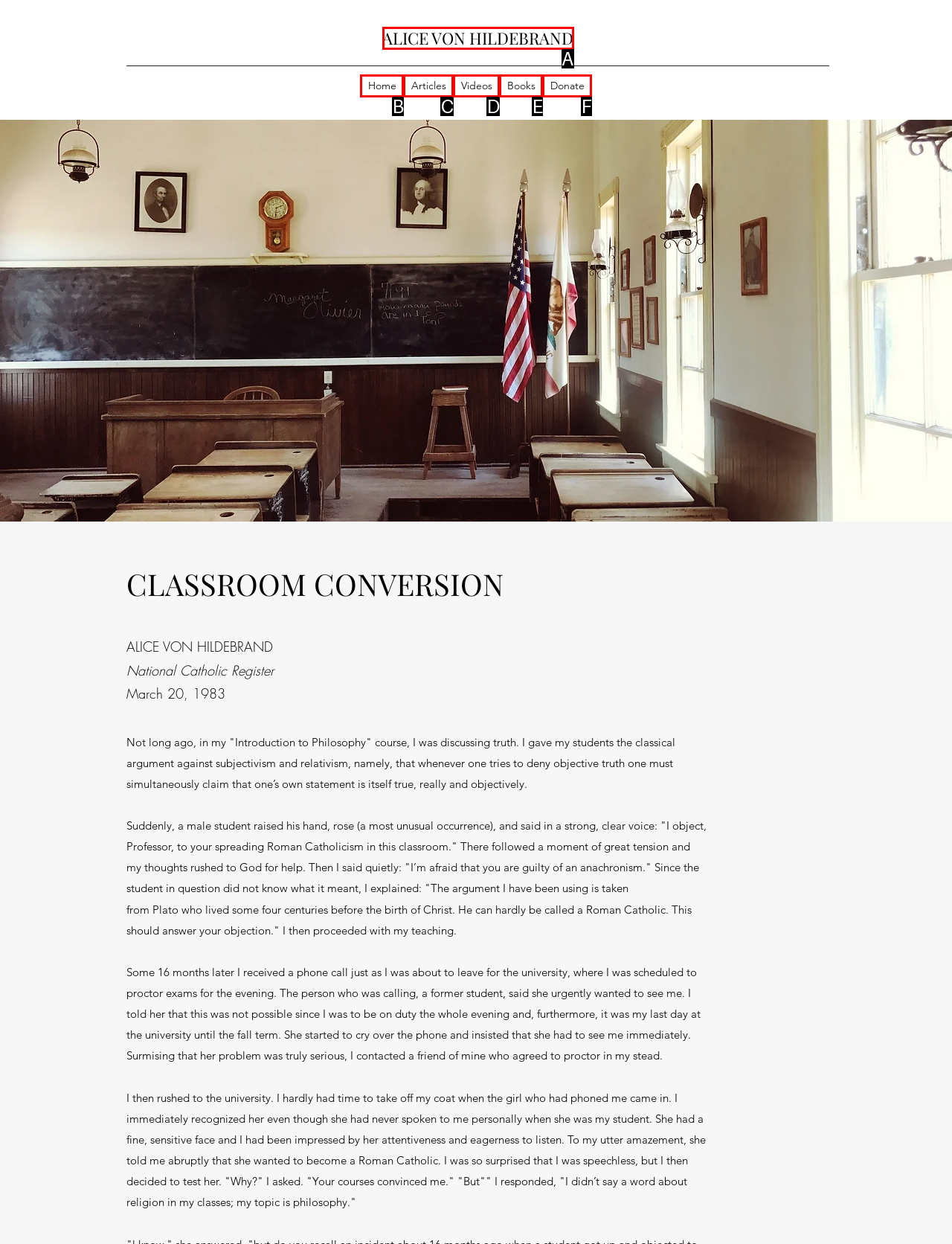Examine the description: Home and indicate the best matching option by providing its letter directly from the choices.

B